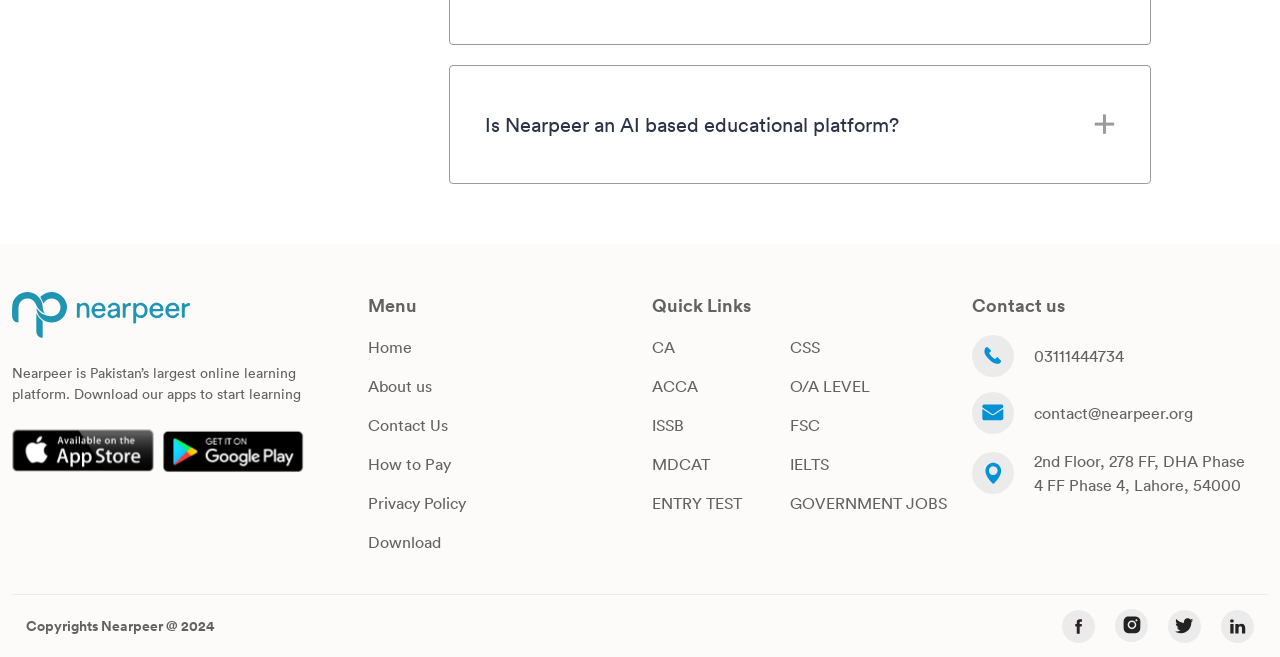Please provide the bounding box coordinates for the element that needs to be clicked to perform the following instruction: "Click on the 'Download' link". The coordinates should be given as four float numbers between 0 and 1, i.e., [left, top, right, bottom].

[0.288, 0.81, 0.345, 0.84]